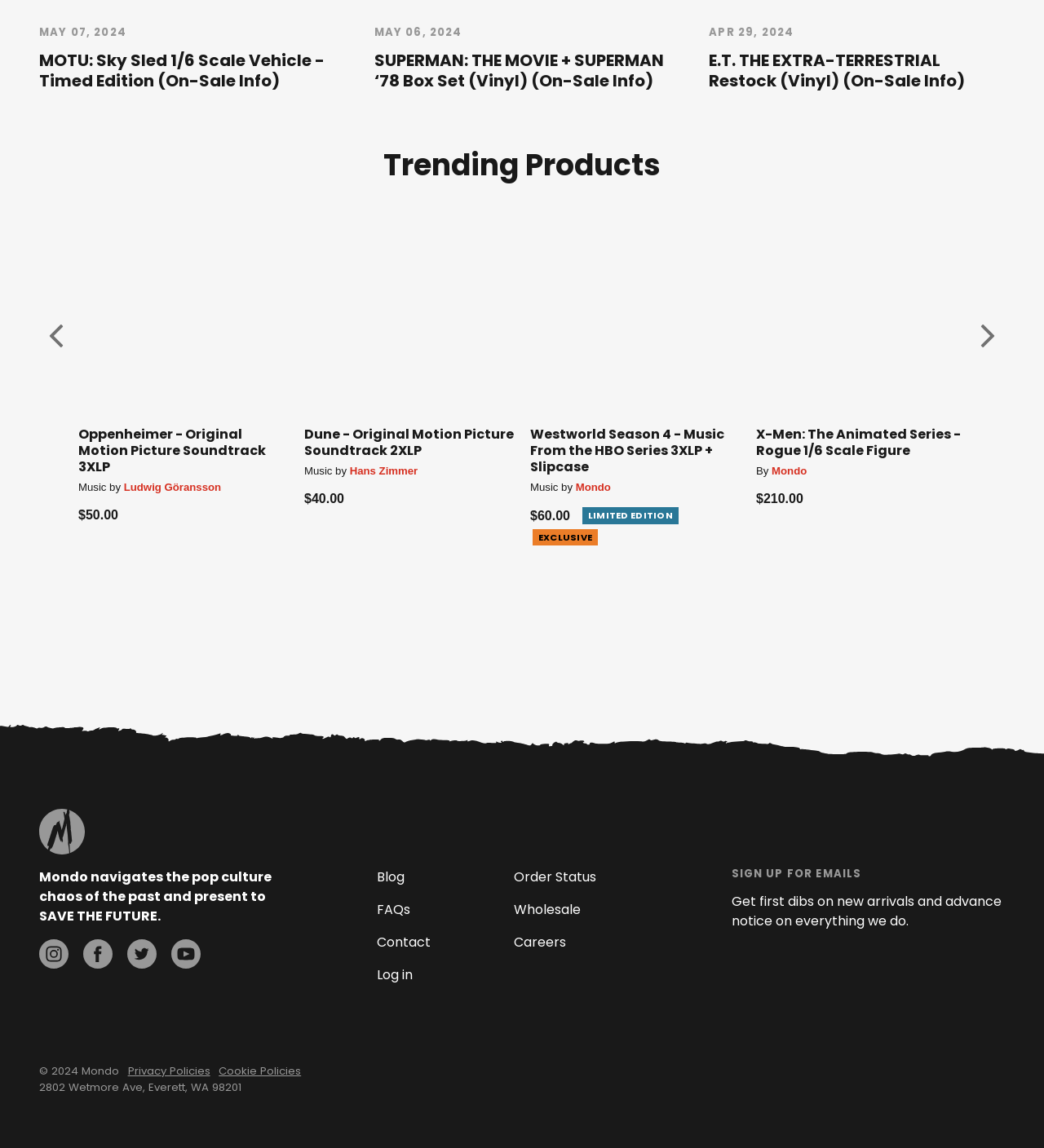What is the price of the Oppenheimer soundtrack?
Look at the image and answer with only one word or phrase.

$50.00